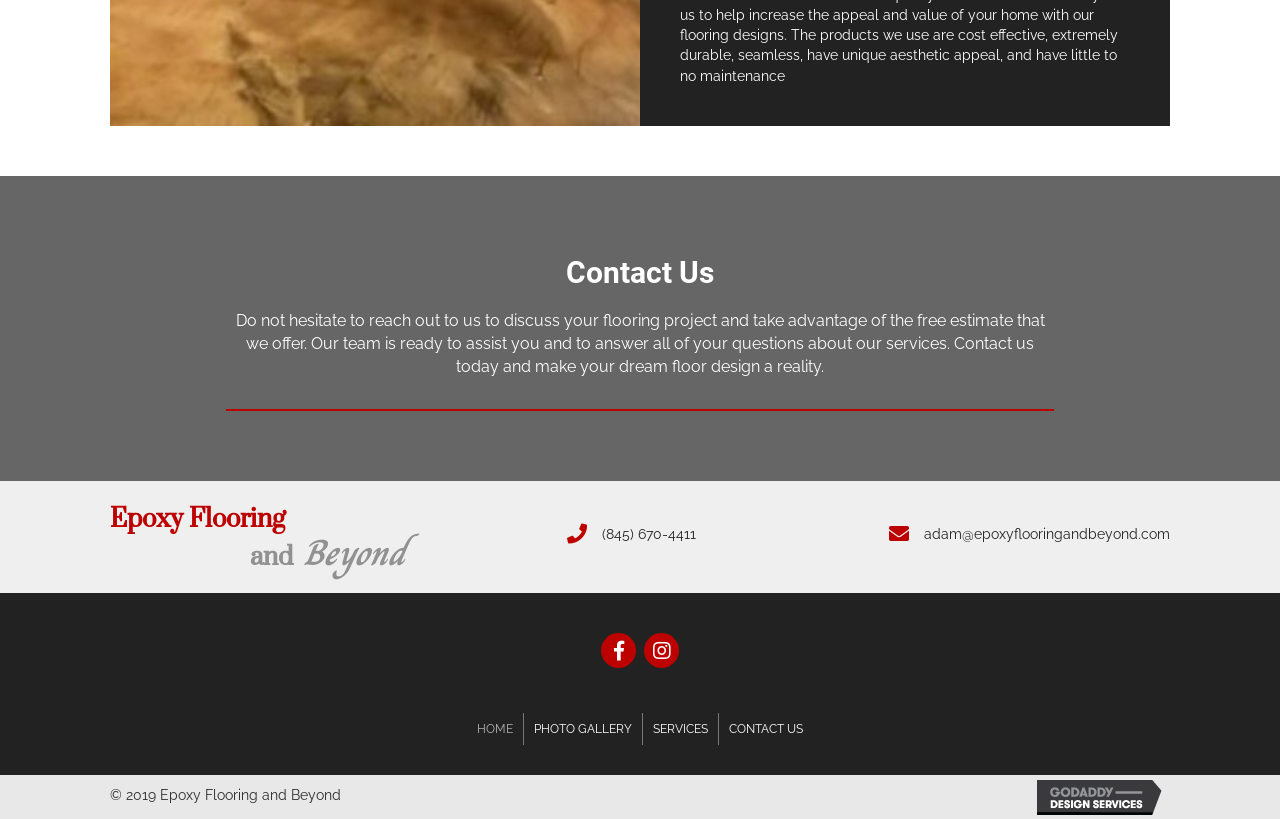Please determine the bounding box coordinates of the element to click on in order to accomplish the following task: "Click 'HOME'". Ensure the coordinates are four float numbers ranging from 0 to 1, i.e., [left, top, right, bottom].

[0.365, 0.871, 0.409, 0.91]